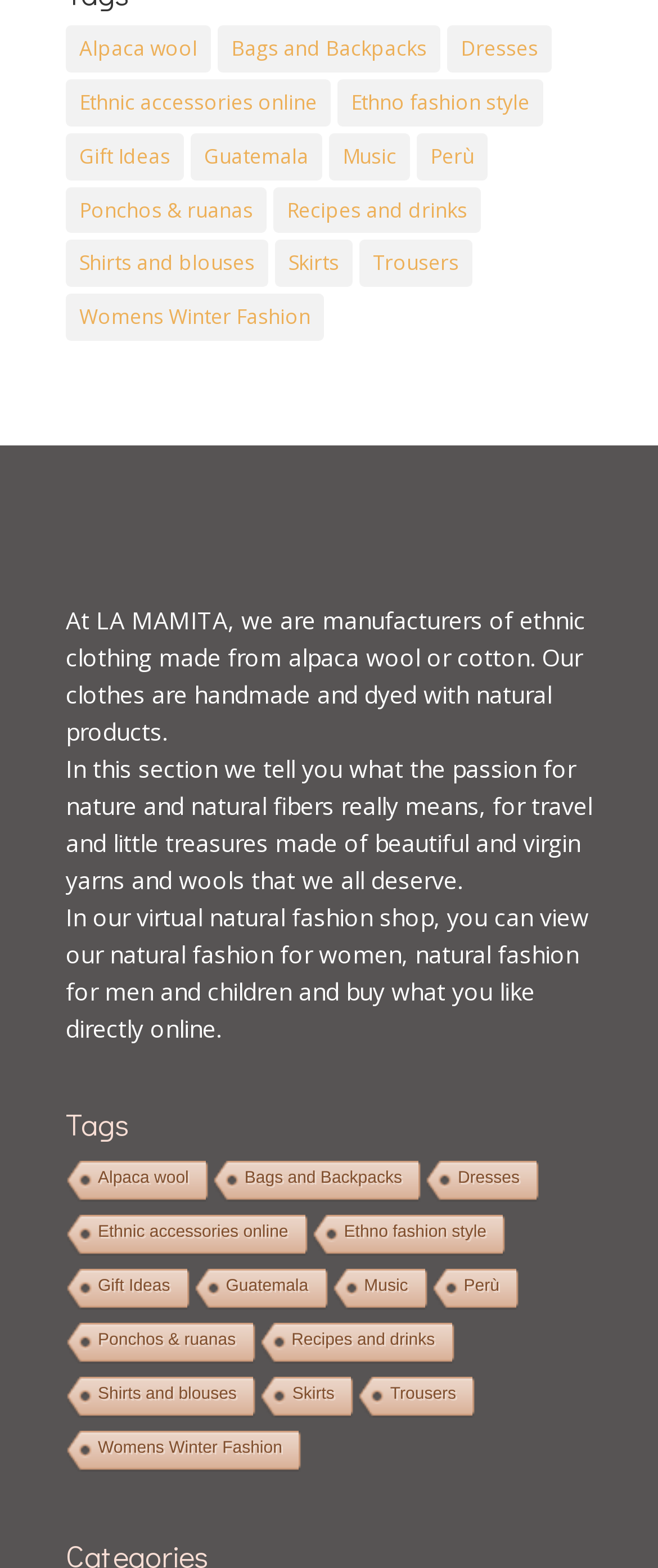Locate the bounding box coordinates of the element you need to click to accomplish the task described by this instruction: "Read about Ethno fashion style".

[0.513, 0.05, 0.826, 0.08]